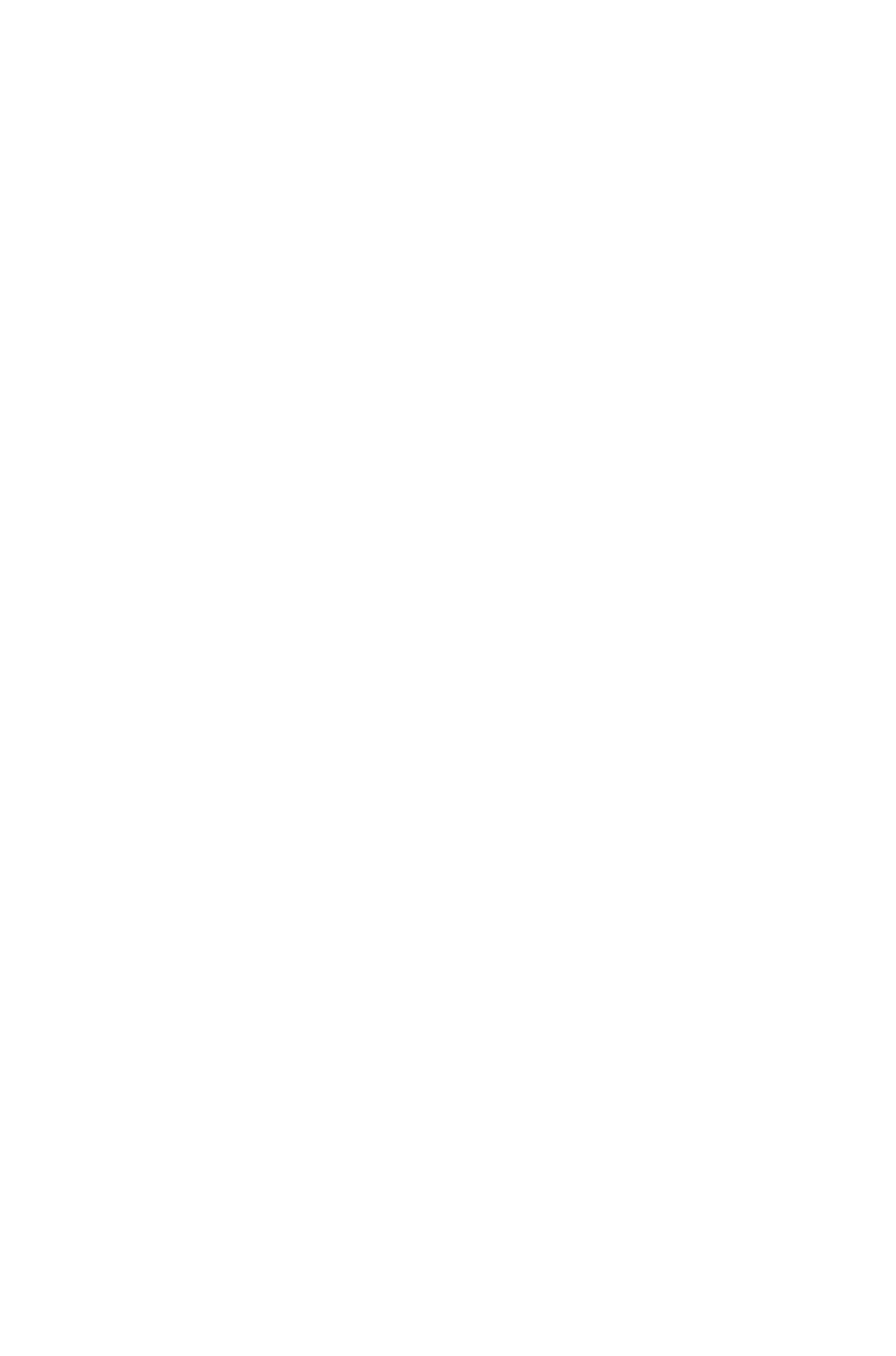Extract the bounding box of the UI element described as: "Professions in Nigeria".

[0.445, 0.724, 0.929, 0.764]